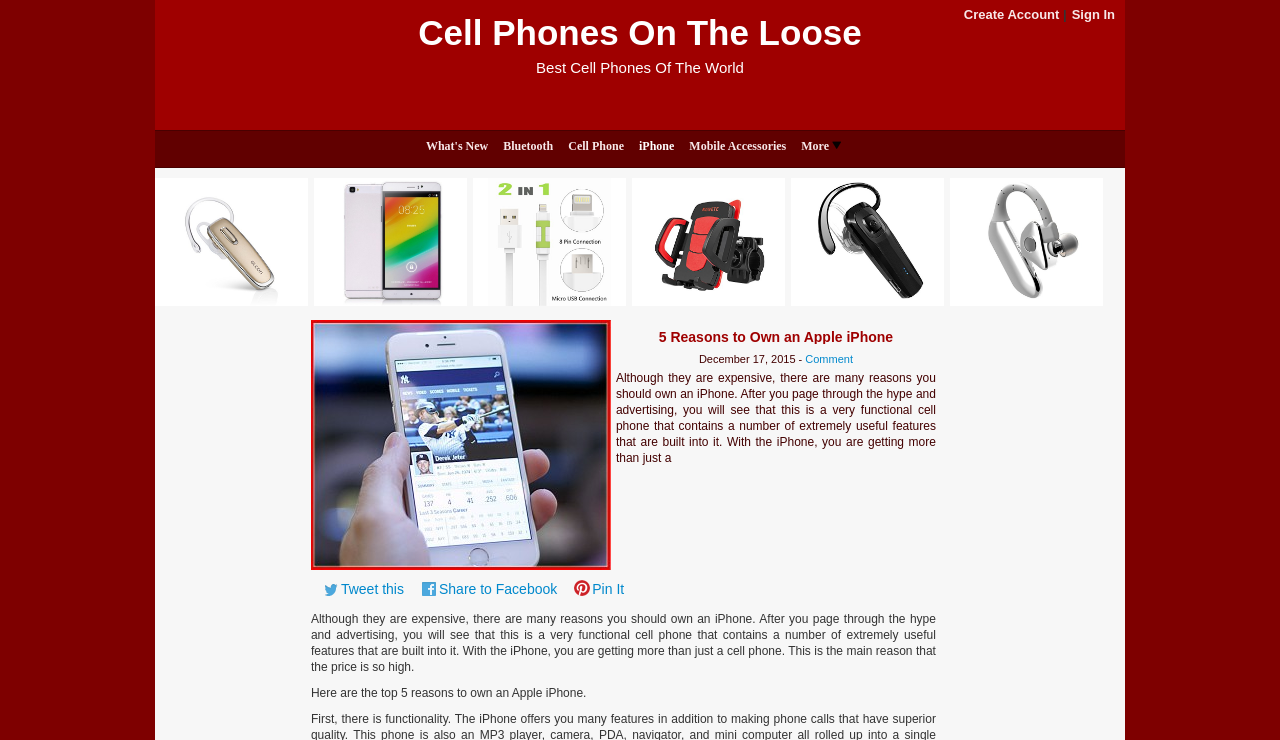Determine and generate the text content of the webpage's headline.

Cell Phones On The Loose